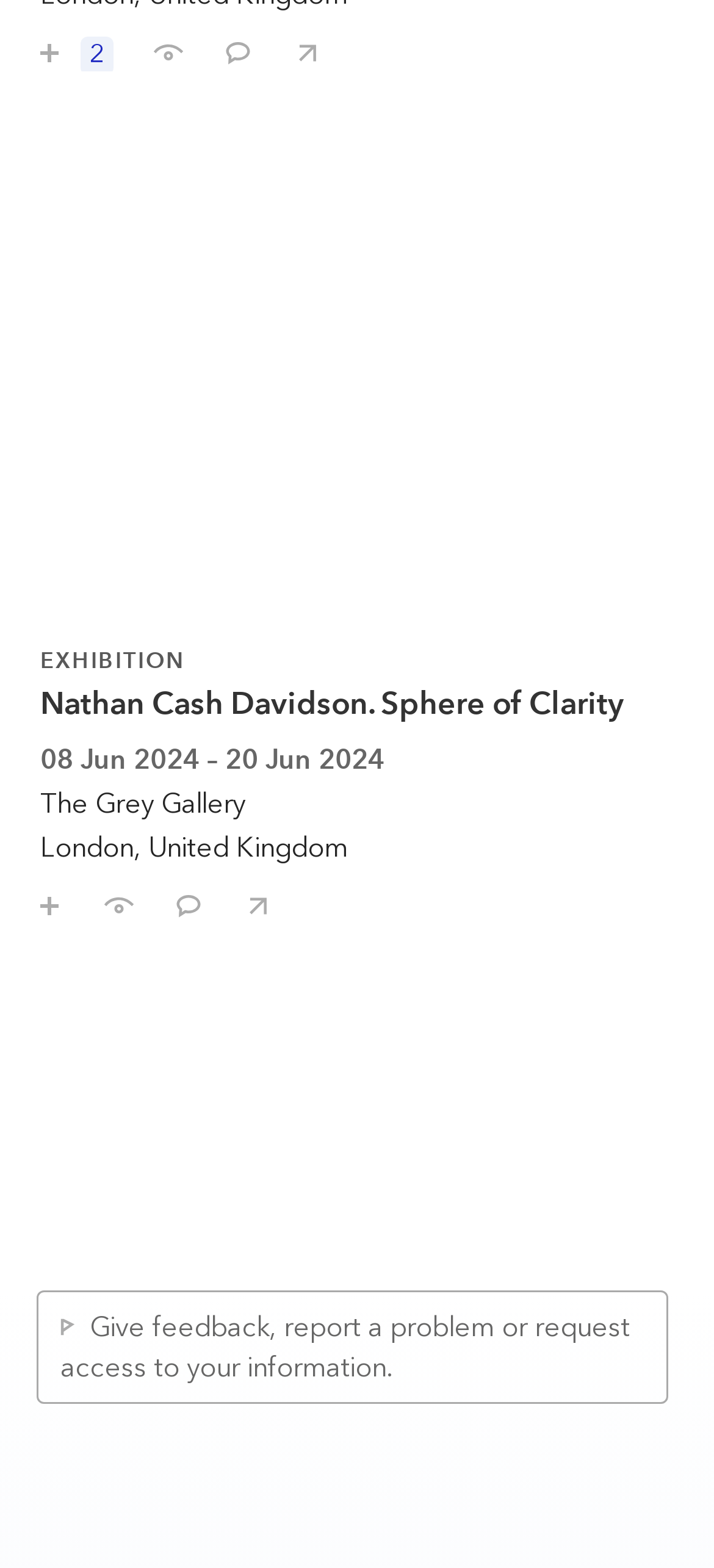Extract the bounding box coordinates of the UI element described by: "I've seen this". The coordinates should include four float numbers ranging from 0 to 1, e.g., [left, top, right, bottom].

[0.185, 0.011, 0.282, 0.046]